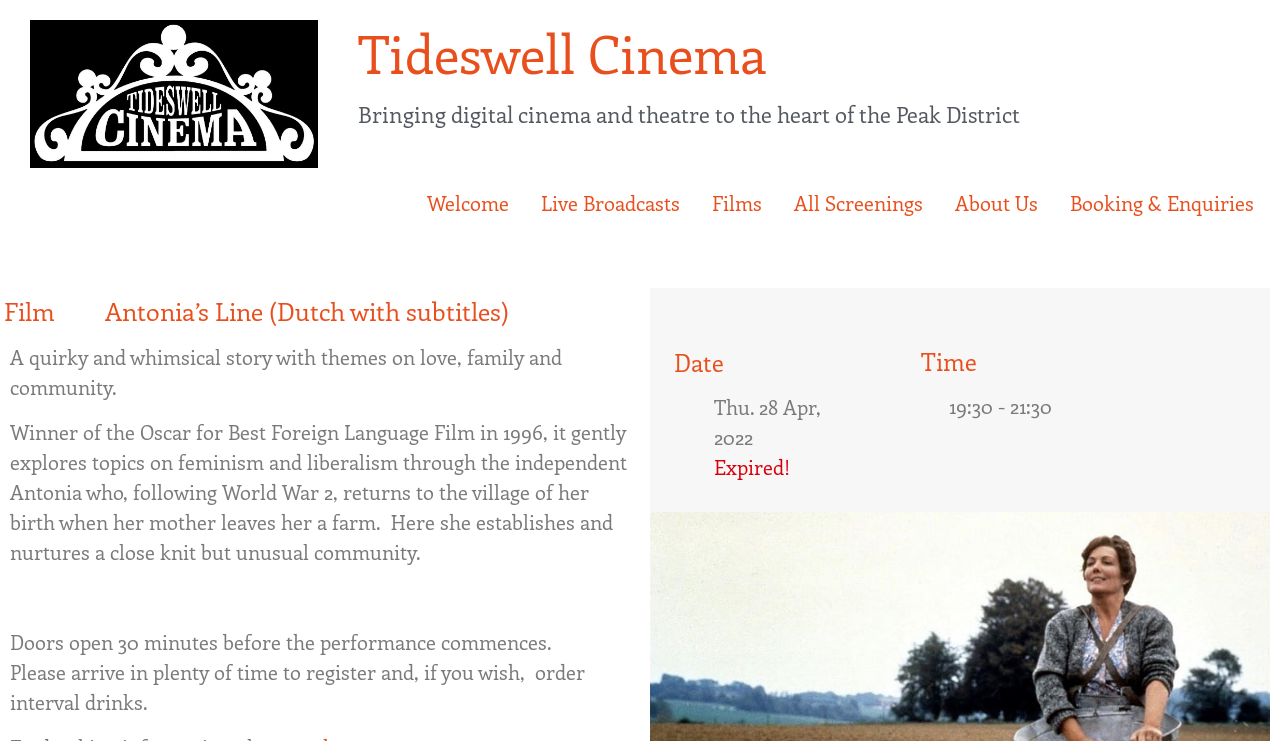What is the date of the film screening?
Respond to the question with a well-detailed and thorough answer.

The date of the film screening can be found in a description list detail element on the webpage, which reads 'Thu. 28 Apr, 2022'.